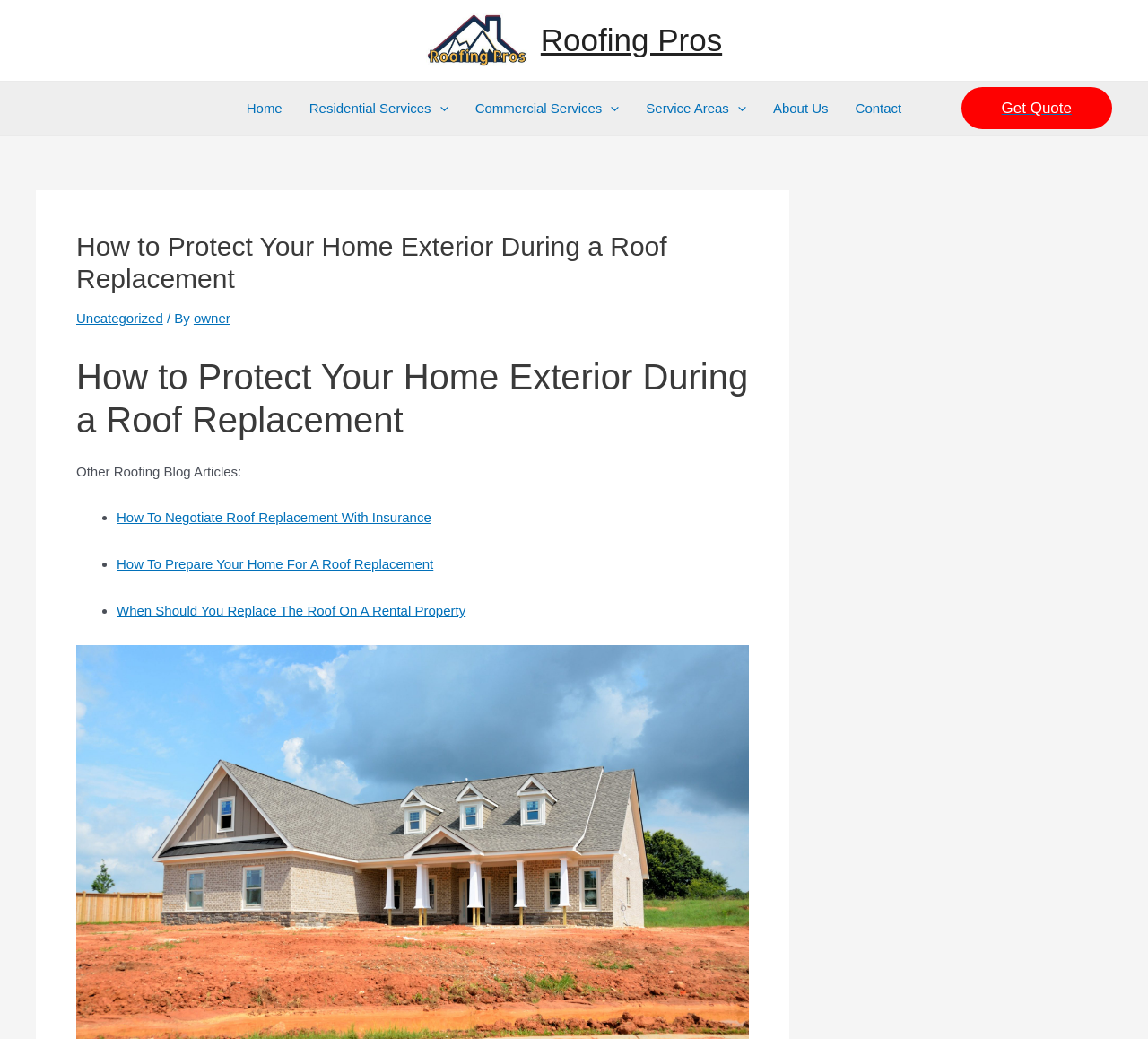Explain the webpage in detail, including its primary components.

The webpage is about roofing services, specifically focusing on protecting home exteriors during roof replacements. At the top left, there is a logo of "Roofing Pros" with a link to the homepage. Next to it, there is a navigation menu with links to various sections, including "Home", "Residential Services", "Commercial Services", "Service Areas", "About Us", and "Contact". Each of these links has a corresponding icon.

Below the navigation menu, there is a prominent call-to-action button "Get Quote" on the top right. The main content area is divided into two sections. The first section has a heading "How to Protect Your Home Exterior During a Roof Replacement" and a subheading "Uncategorized" with a link to the author "owner". 

The second section lists other related roofing blog articles, including "How To Negotiate Roof Replacement With Insurance", "How To Prepare Your Home For A Roof Replacement", and "When Should You Replace The Roof On A Rental Property". These links are presented in a bulleted list format. Overall, the webpage provides resources and information for homeowners and property owners related to roofing services.